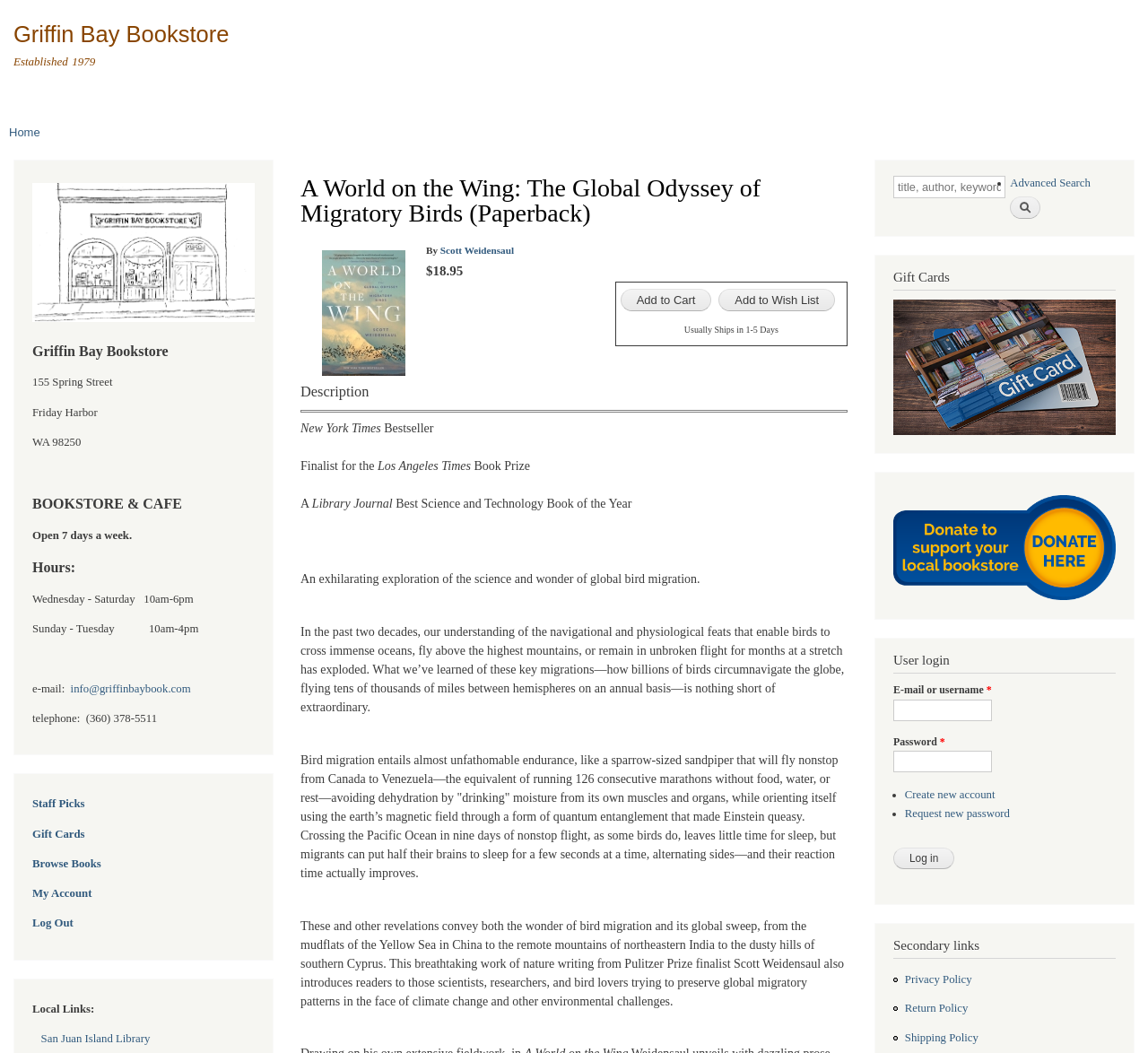Extract the main heading from the webpage content.

A World on the Wing: The Global Odyssey of Migratory Birds (Paperback)